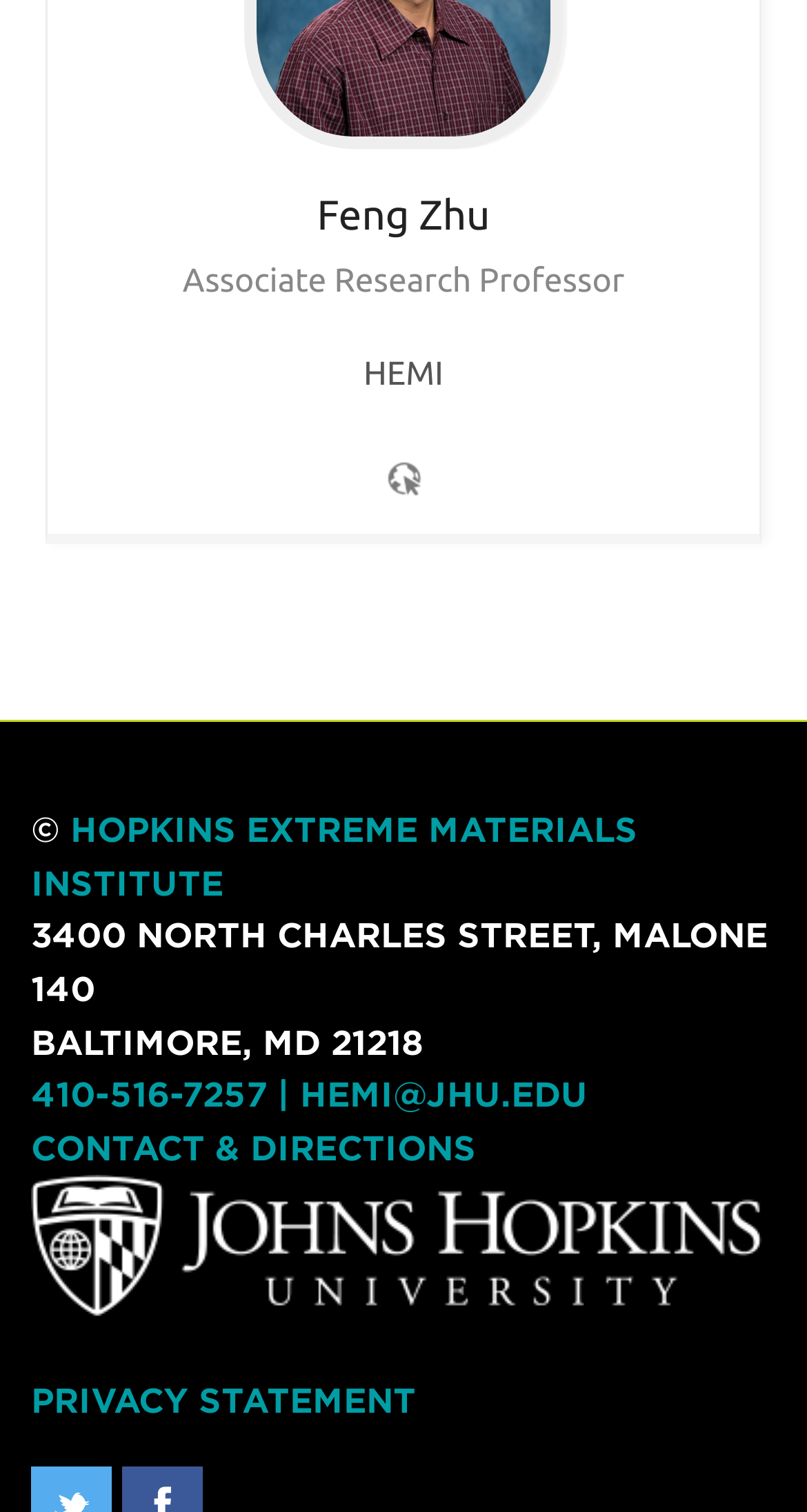Using the element description: "To have and to hold", determine the bounding box coordinates. The coordinates should be in the format [left, top, right, bottom], with values between 0 and 1.

None